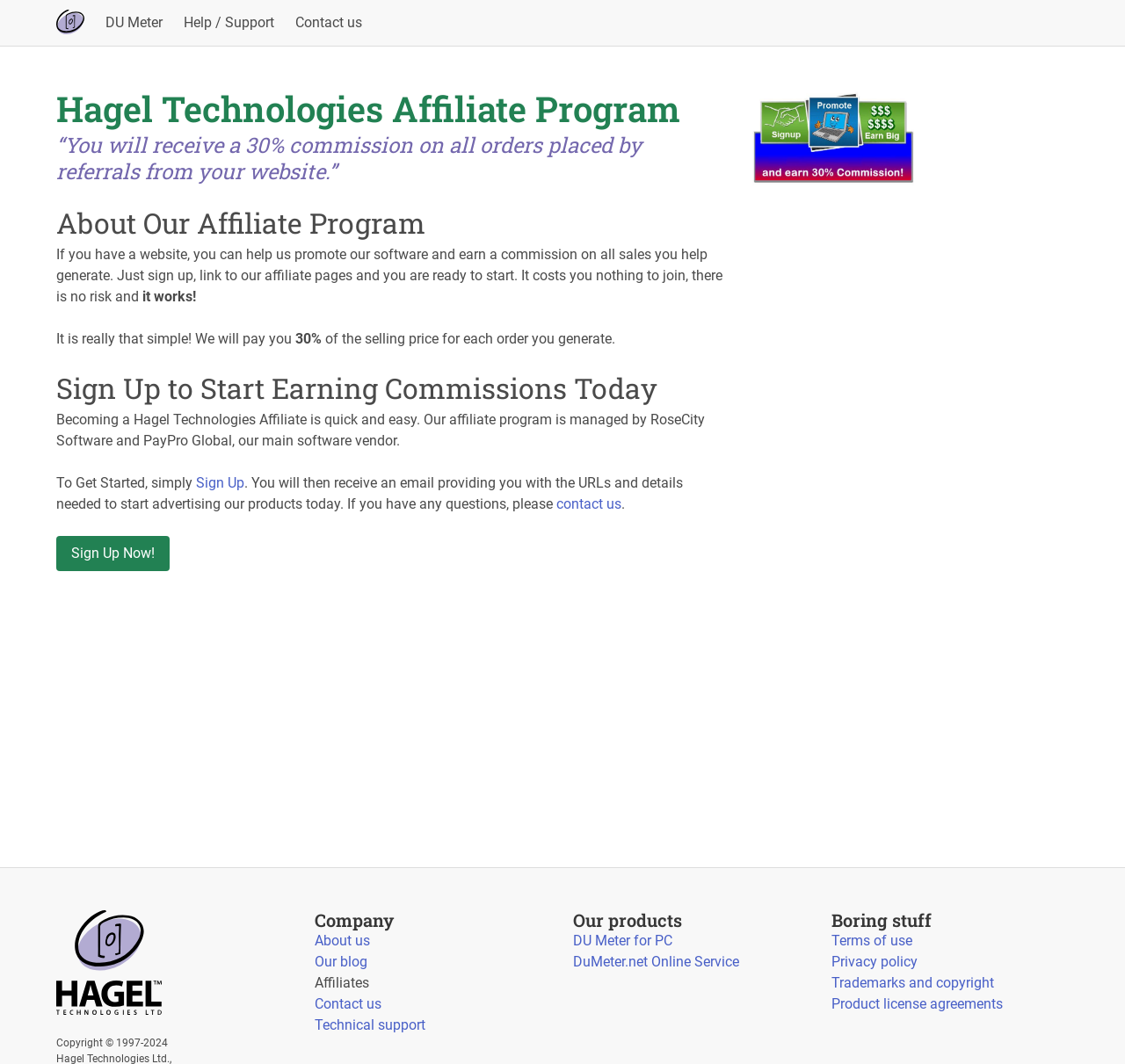Identify the bounding box coordinates of the region I need to click to complete this instruction: "Contact us for questions".

[0.495, 0.466, 0.552, 0.481]